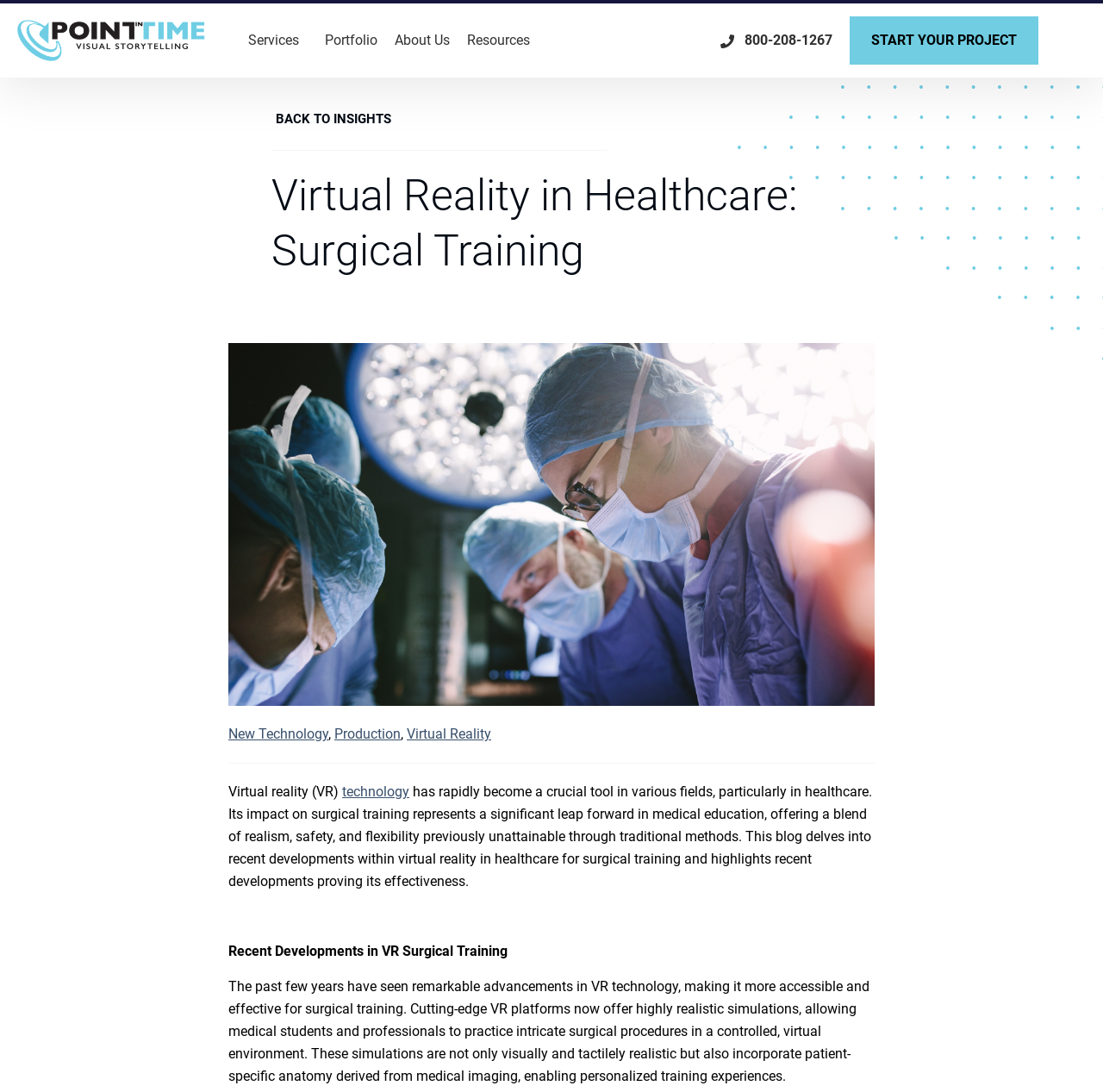Answer the question in one word or a short phrase:
What is the company name?

Point in Time Studios